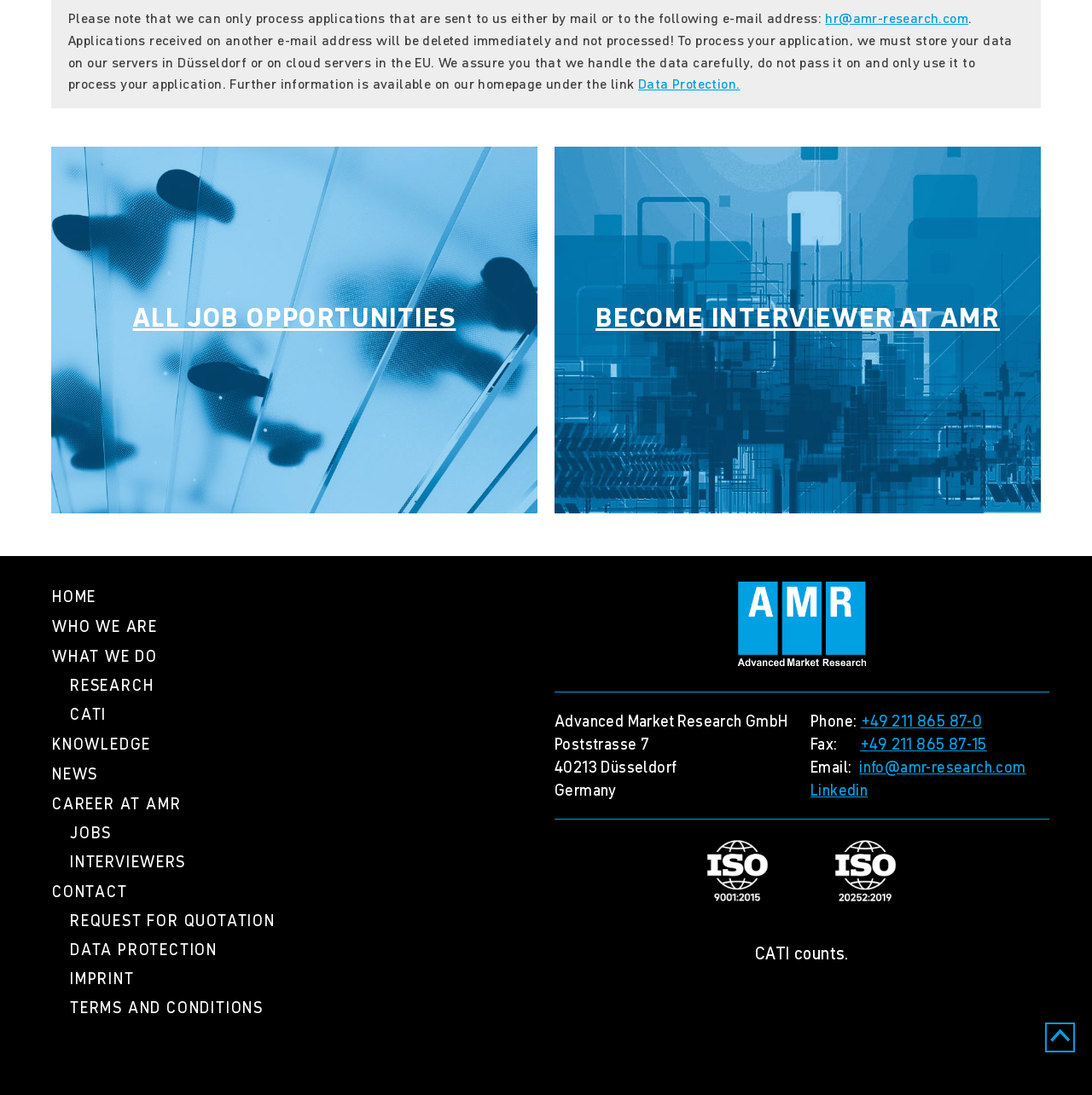Identify the bounding box coordinates for the element you need to click to achieve the following task: "Click on the 'HOME' link". Provide the bounding box coordinates as four float numbers between 0 and 1, in the form [left, top, right, bottom].

[0.039, 0.535, 0.088, 0.555]